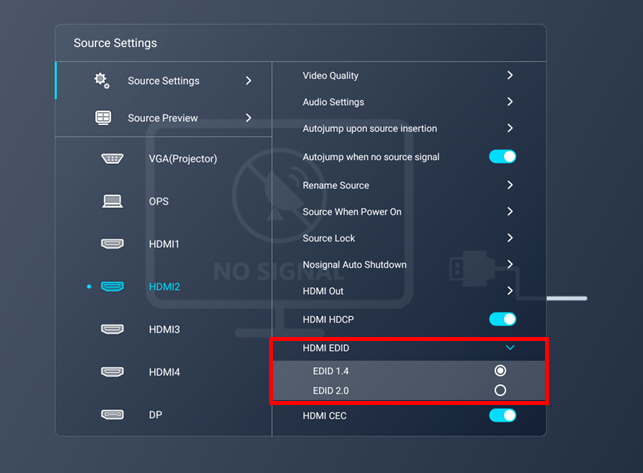Respond with a single word or phrase:
What is the status of HDMI 2 indicated by the status indicator?

NO SIGNAL